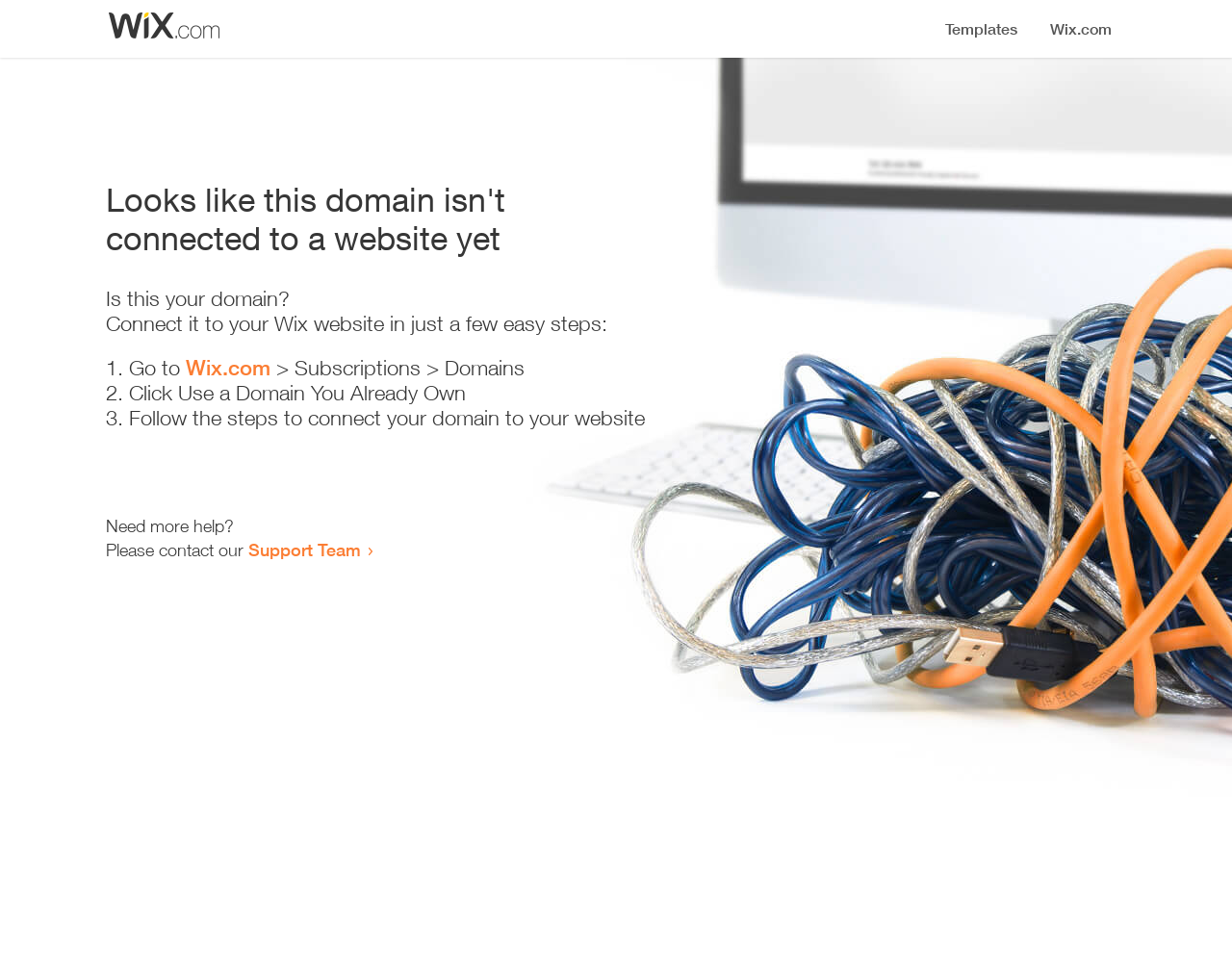Identify the bounding box coordinates for the UI element described as: "Wix.com". The coordinates should be provided as four floats between 0 and 1: [left, top, right, bottom].

[0.151, 0.365, 0.22, 0.391]